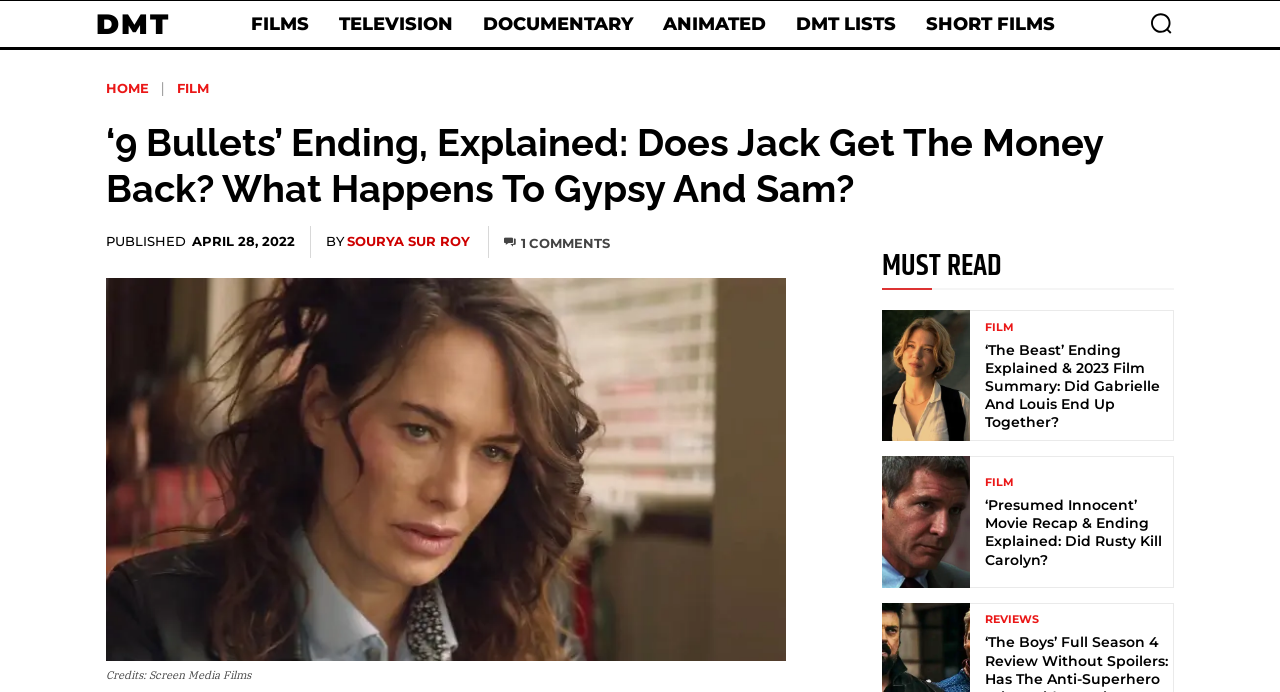Offer a thorough description of the webpage.

This webpage is an article about the movie "9 Bullets" with a focus on its ending and plot explanation. At the top, there are several links to different categories such as "DMT", "FILMS", "TELEVISION", and more, which are aligned horizontally across the page. Below these links, there is a heading that displays the title of the article, "‘9 Bullets’ Ending, Explained: Does Jack Get The Money Back? What Happens To Gypsy And Sam?".

To the left of the heading, there is a link to the "HOME" page and another link to "FILM". Below the heading, there is a publication date, "APRIL 28, 2022", and the author's name, "SOURYA SUR ROY". There is also a link to comments, indicated by an icon and the number "1".

The main content of the article is accompanied by a large image of Lena Headey as Gypsy from the movie, which takes up most of the left side of the page. The image has a caption "Credits: Screen Media Films" at the bottom.

On the right side of the page, there are several links to other articles, including "‘The Beast’ Ending Explained & 2023 Film Summary" and "‘Presumed Innocent’ Movie Recap & Ending Explained". These links are grouped under a heading "MUST READ". Each link has a brief summary of the article and is accompanied by a "FILM" link.